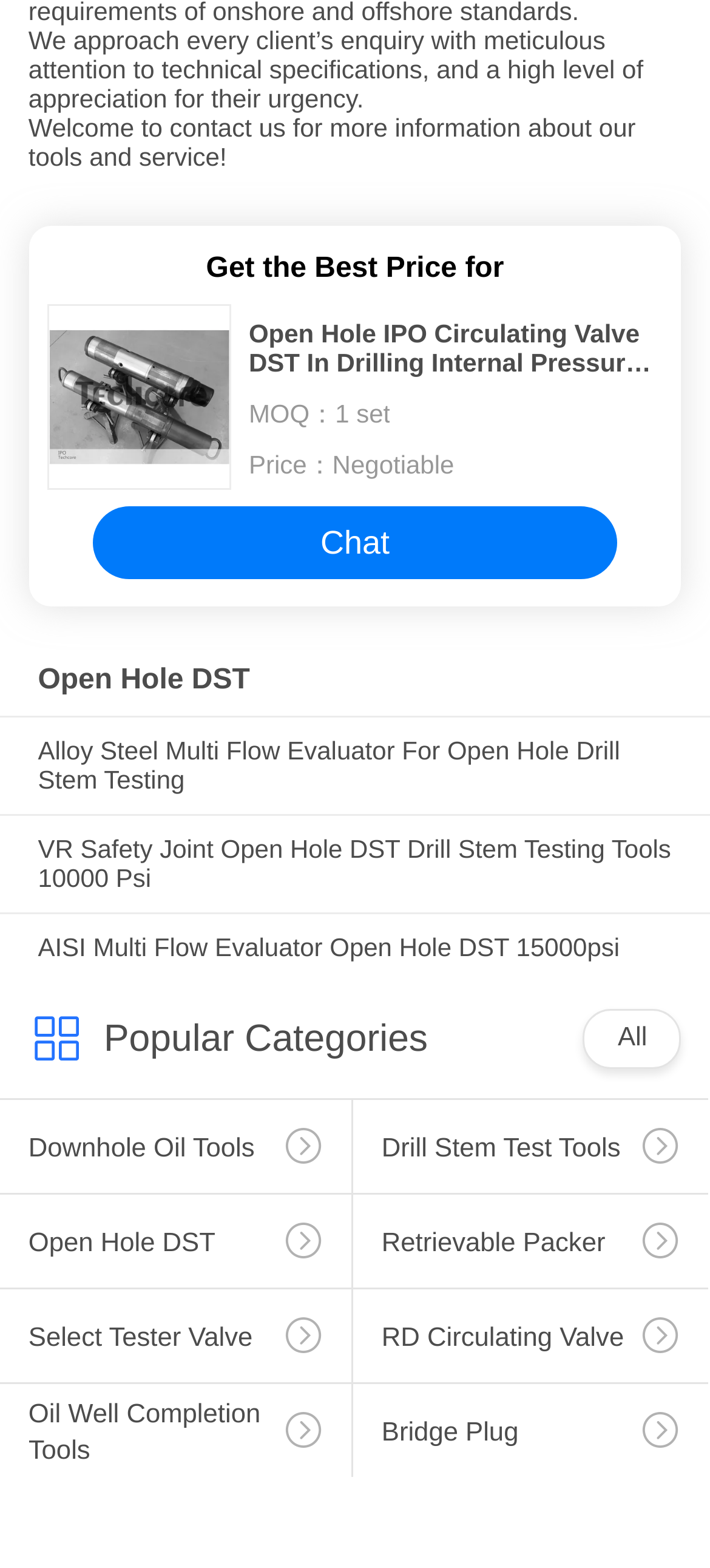How many categories are listed under Popular Categories?
Use the information from the image to give a detailed answer to the question.

I found the answer by counting the number of links listed under the text 'Popular Categories', which are Downhole Oil Tools, Drill Stem Test Tools, Open Hole DST, Retrievable Packer, Select Tester Valve, RD Circulating Valve, Oil Well Completion Tools, and Bridge Plug.